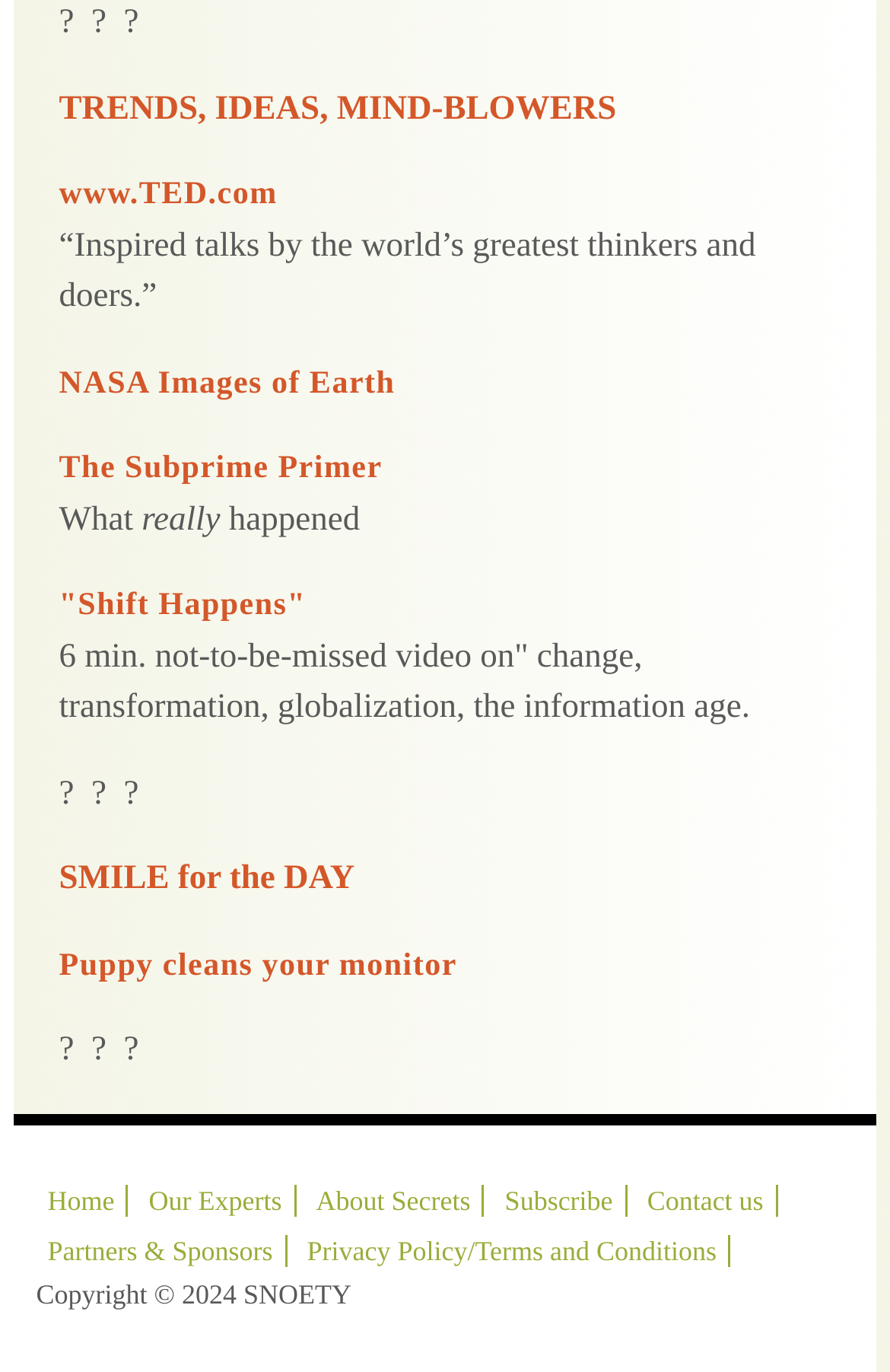Please determine the bounding box coordinates of the element's region to click for the following instruction: "Like this post".

None